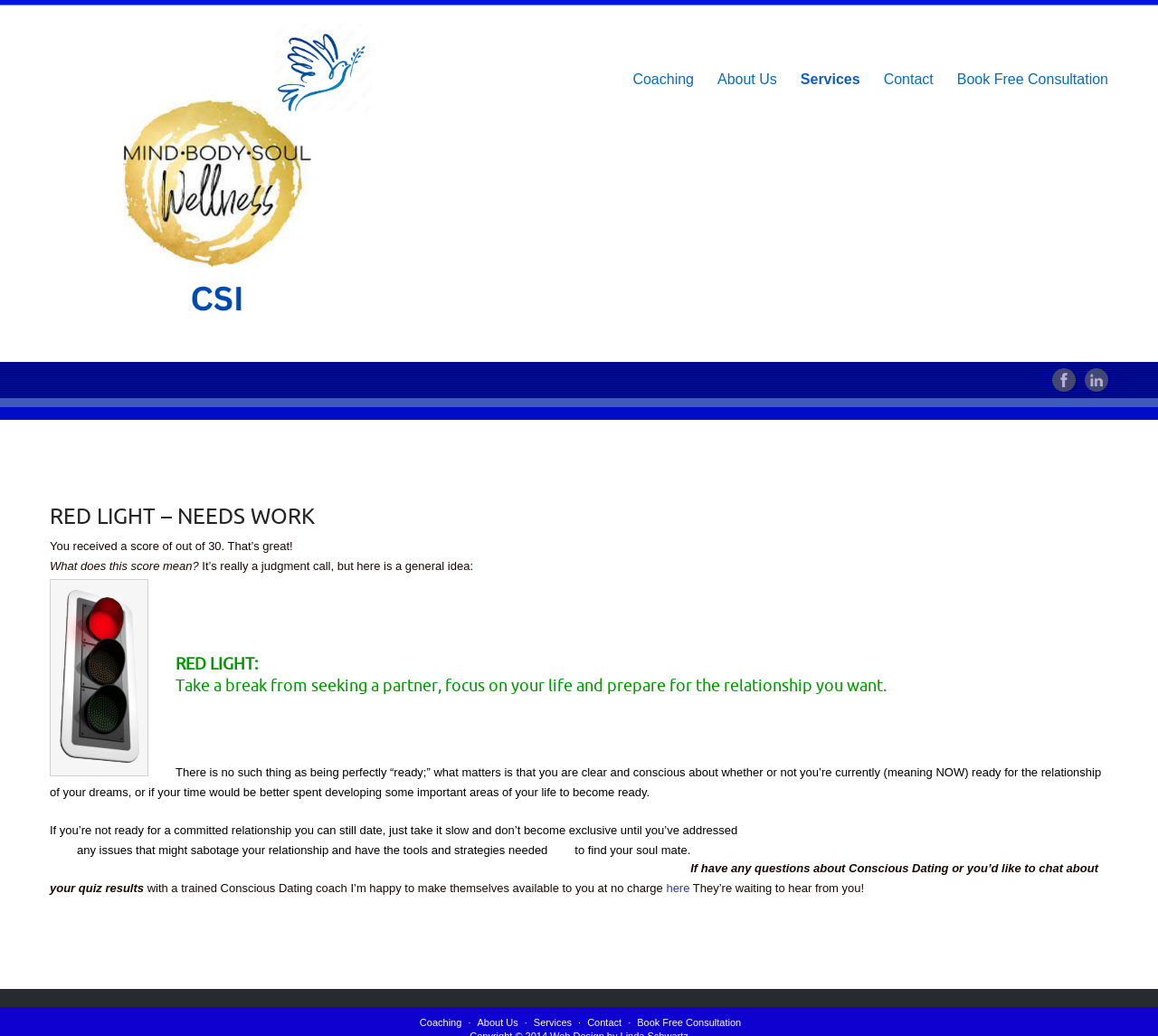Determine the bounding box coordinates of the clickable region to execute the instruction: "Click the 'About Us' link". The coordinates should be four float numbers between 0 and 1, denoted as [left, top, right, bottom].

[0.62, 0.051, 0.671, 0.102]